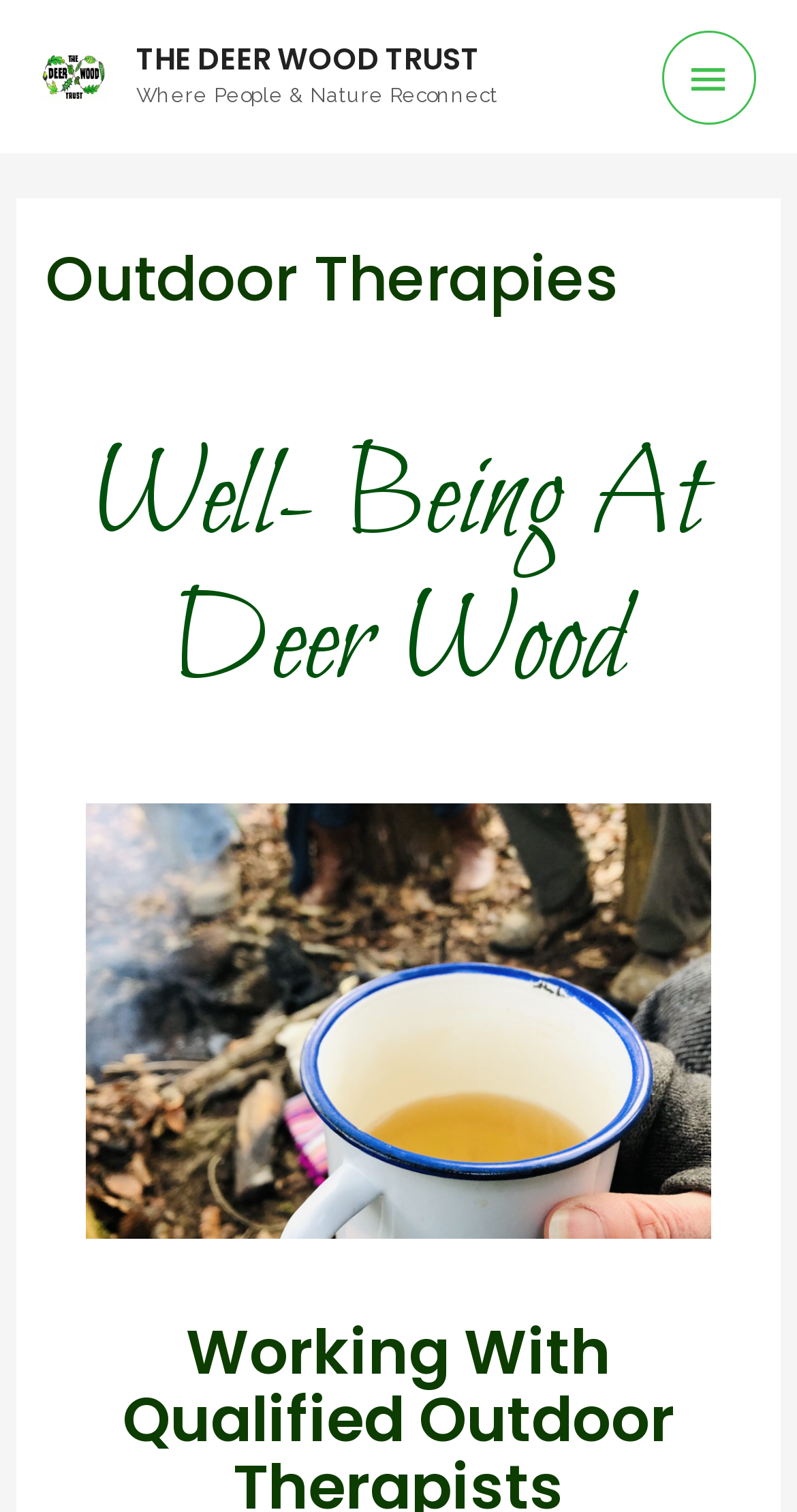Provide a one-word or short-phrase response to the question:
What is the bounding box coordinate of the image below the main heading?

[0.109, 0.531, 0.891, 0.82]